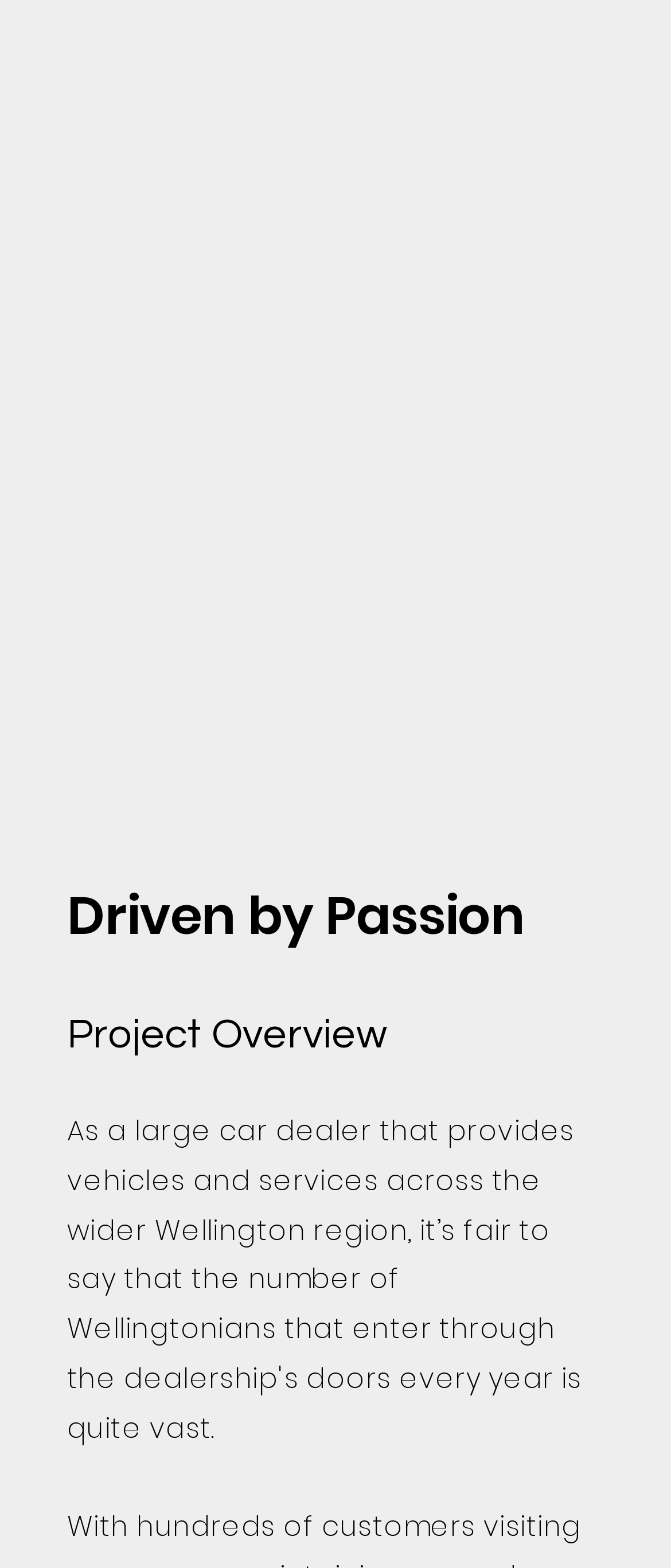What is the complexity level of the project?
Use the image to answer the question with a single word or phrase.

Medium